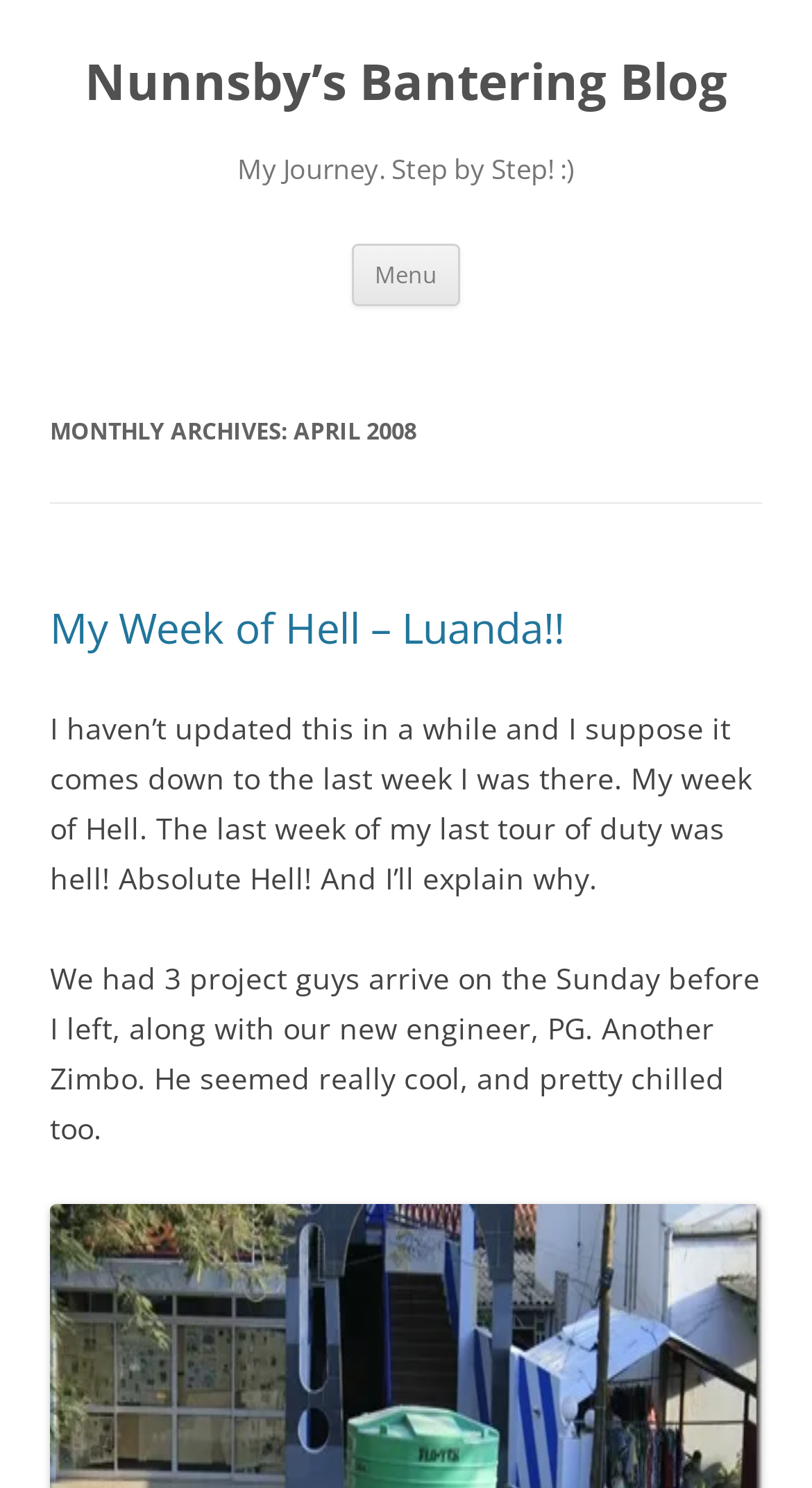Offer an in-depth caption of the entire webpage.

The webpage is a blog titled "Nunnsby's Bantering Blog" with a focus on the month of April 2008. At the top, there is a heading with the blog title, followed by a link to the blog. Below the title, there is a secondary heading that reads "My Journey. Step by Step! :)".

To the right of the headings, there is a button labeled "Menu" and a link to "Skip to content". Below these elements, there is a section with a heading that reads "MONTHLY ARCHIVES: APRIL 2008". This section contains a subheading titled "My Week of Hell – Luanda!!" with a link to the same title. 

Underneath the subheading, there are two blocks of text. The first block describes the author's experience during their last week of duty, stating that it was "Absolute Hell!" and explaining why. The second block of text continues the story, mentioning the arrival of new project team members, including a new engineer from Zimbabwe.

Overall, the webpage appears to be a personal blog with a focus on the author's experiences and stories.